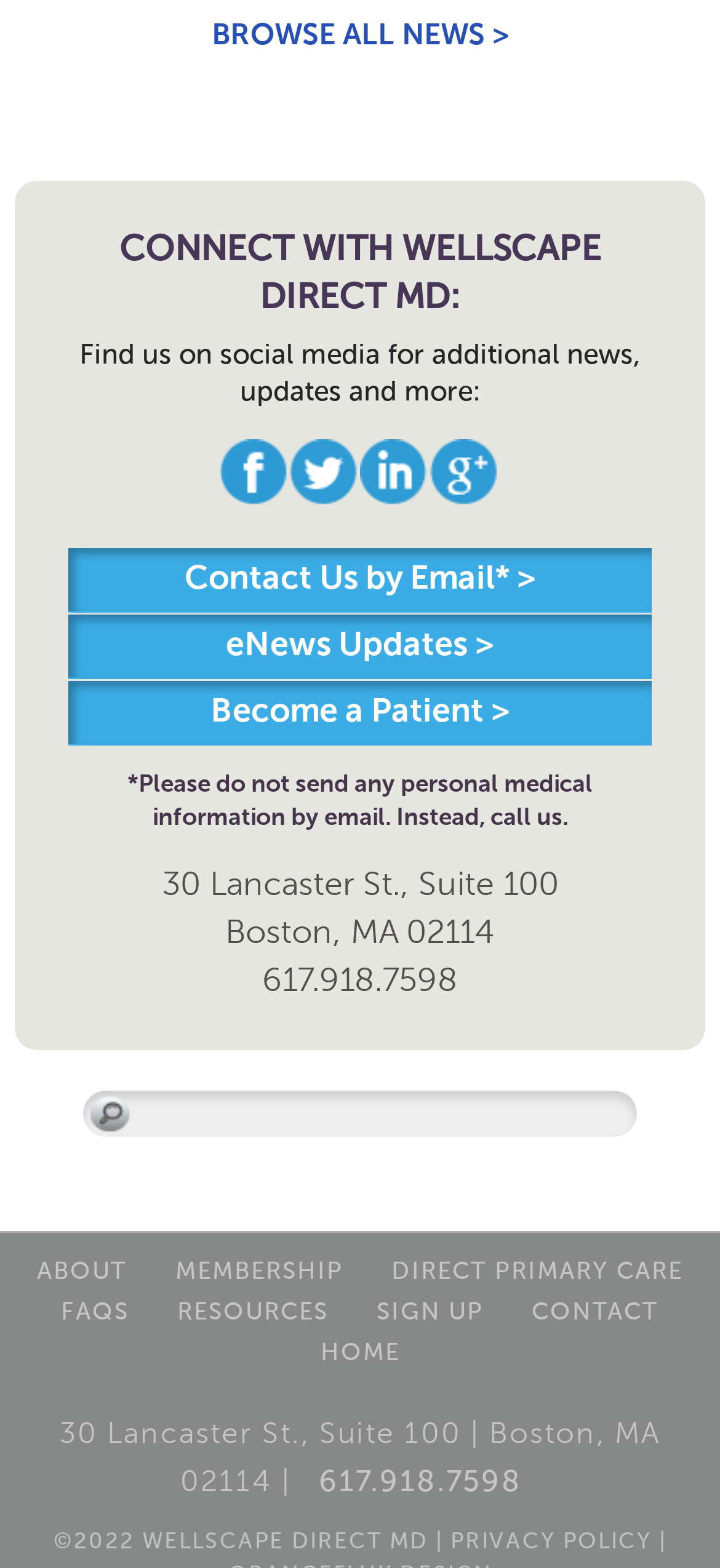Identify the bounding box coordinates of the part that should be clicked to carry out this instruction: "Browse all news".

[0.294, 0.014, 0.706, 0.032]